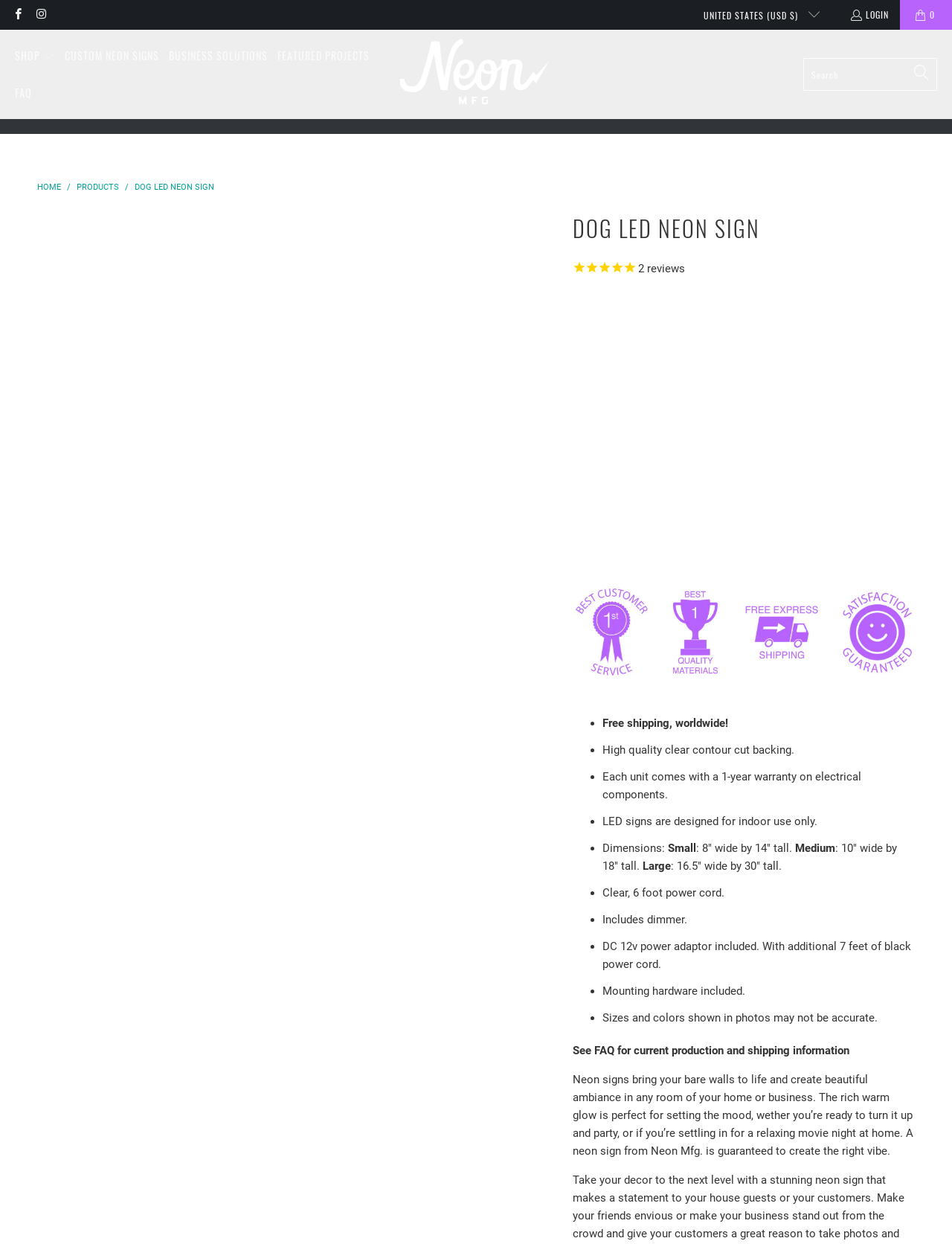Describe every aspect of the webpage comprehensively.

This webpage is about a product called "Dog LED Neon Sign" from Neon Mfg. At the top, there is a heading that reads "UP TO 40% OFF CUSTOM LED SIGNS. FREE SHIPPING WORLDWIDE. SATISFACTION GUARANTEED." Below this, there are several links and icons, including a flag icon representing the United States, a login link, and a shopping cart icon.

On the left side, there is a navigation menu with links to "SHOP", "CUSTOM NEON SIGNS", "BUSINESS SOLUTIONS", "FEATURED PROJECTS", and "FAQ". Below this, there is a link to "Neon Mfg." with an accompanying image.

In the main content area, there is a large image of the "Dog LED Neon Sign" product, which takes up most of the width. Below this, there is a heading that reads "DOG LED NEON SIGN" and a rating of 5.0 out of 5 stars based on 2 reviews. The product price is listed as $129.50 USD, with options to select different sizes and colors.

Below the product information, there are several bullet points highlighting the product's features, including free shipping worldwide, high-quality clear contour cut backing, a 1-year warranty on electrical components, and indoor use only. The product dimensions are also listed, with options for small, medium, and large sizes.

Further down, there is a section of text that describes the benefits of neon signs, including creating ambiance and setting the mood in any room. Finally, there is a note about checking the FAQ for current production and shipping information.